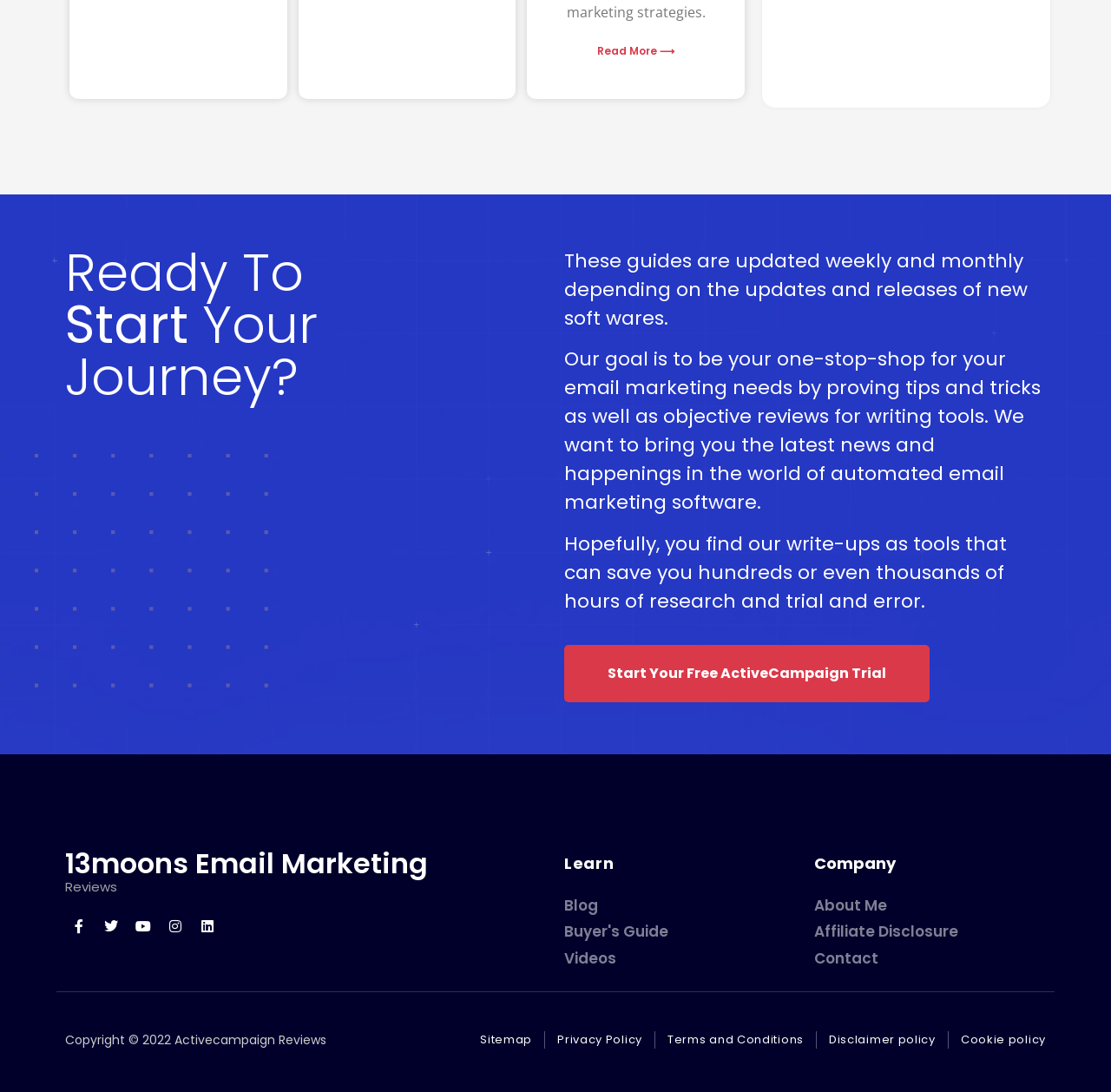What is the year of the copyright?
By examining the image, provide a one-word or phrase answer.

2022